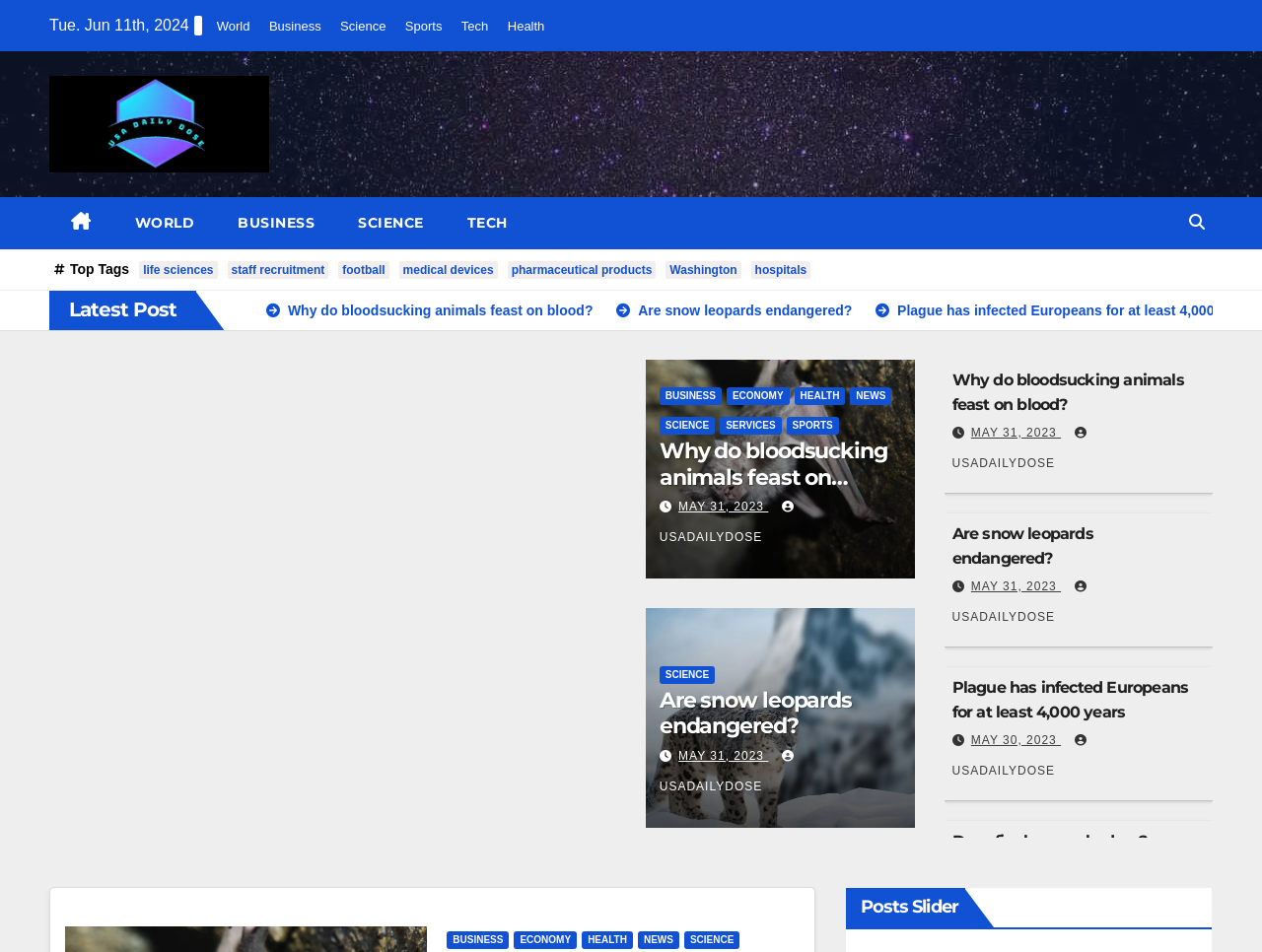Find the bounding box coordinates for the HTML element described in this sentence: "parent_node: BUSINESSECONOMYHEALTHNEWSSCIENCESERVICESSPORTS". Provide the coordinates as four float numbers between 0 and 1, in the format [left, top, right, bottom].

[0.512, 0.377, 0.725, 0.608]